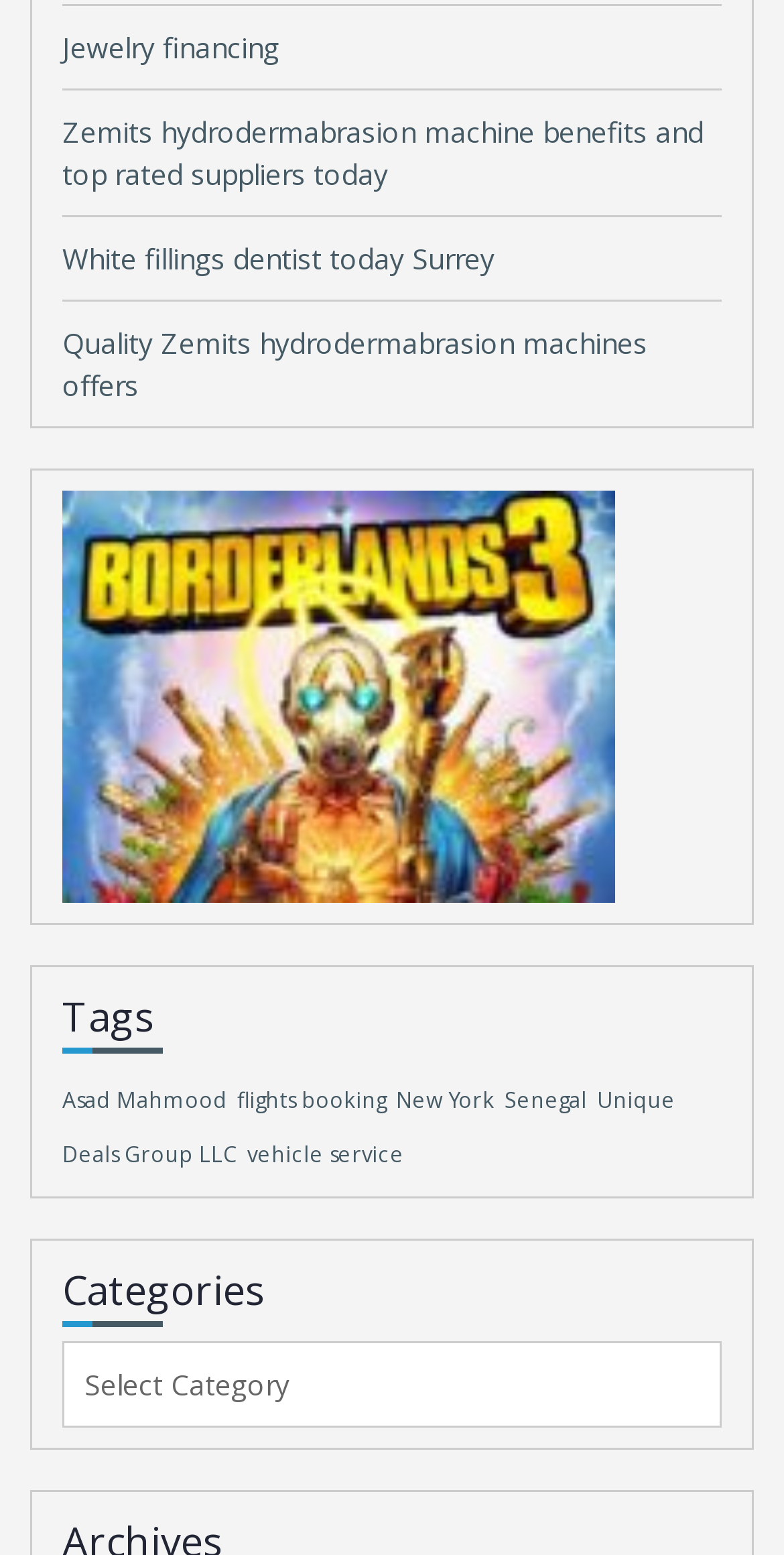Can you pinpoint the bounding box coordinates for the clickable element required for this instruction: "Read about Zemits hydrodermabrasion machine benefits"? The coordinates should be four float numbers between 0 and 1, i.e., [left, top, right, bottom].

[0.079, 0.072, 0.897, 0.124]